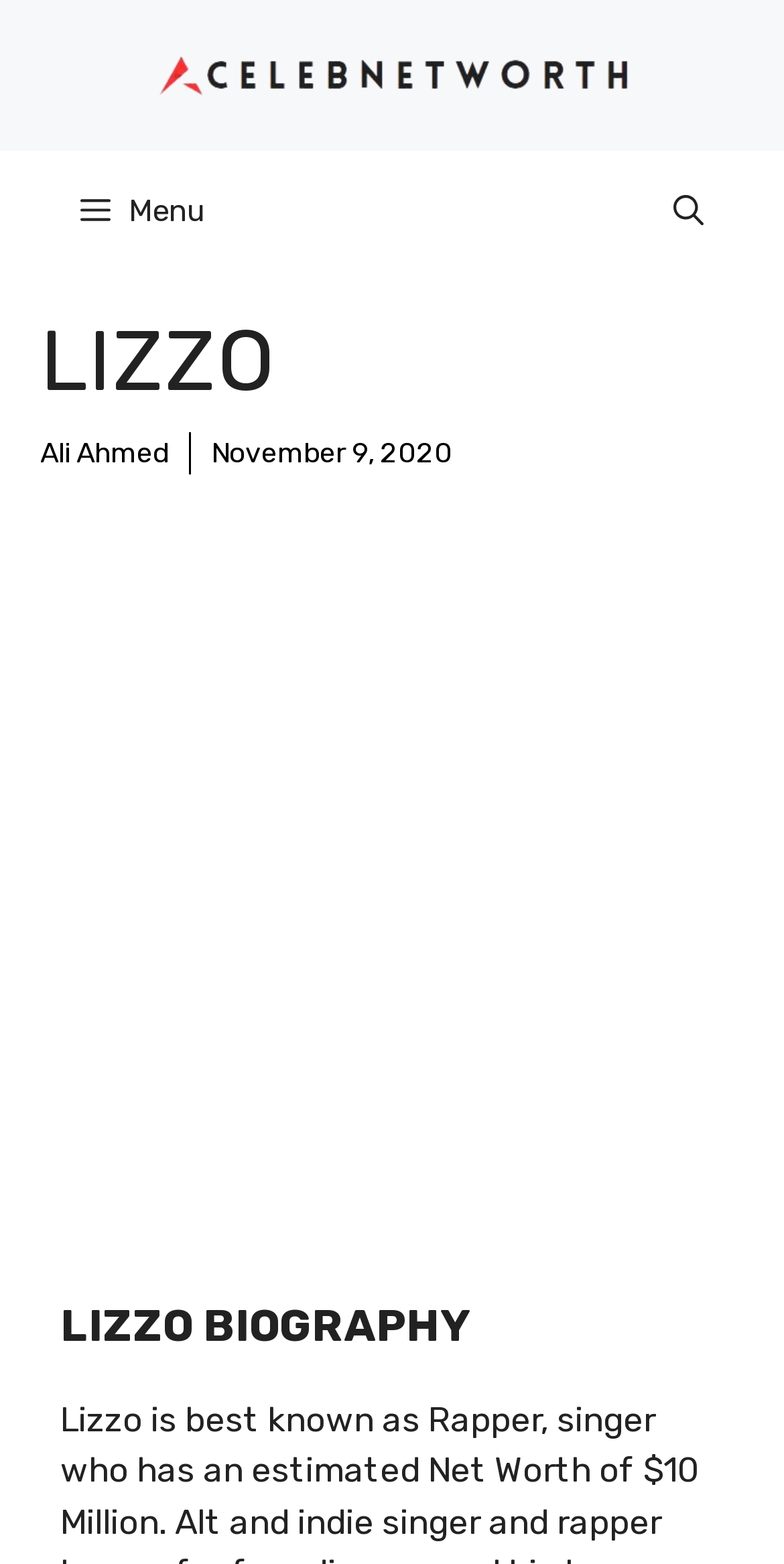What is the website's name?
Look at the webpage screenshot and answer the question with a detailed explanation.

The website's name can be found in the link element 'Celebnetworth.net' with bounding box coordinates [0.192, 0.033, 0.808, 0.059], which is located in the banner element.